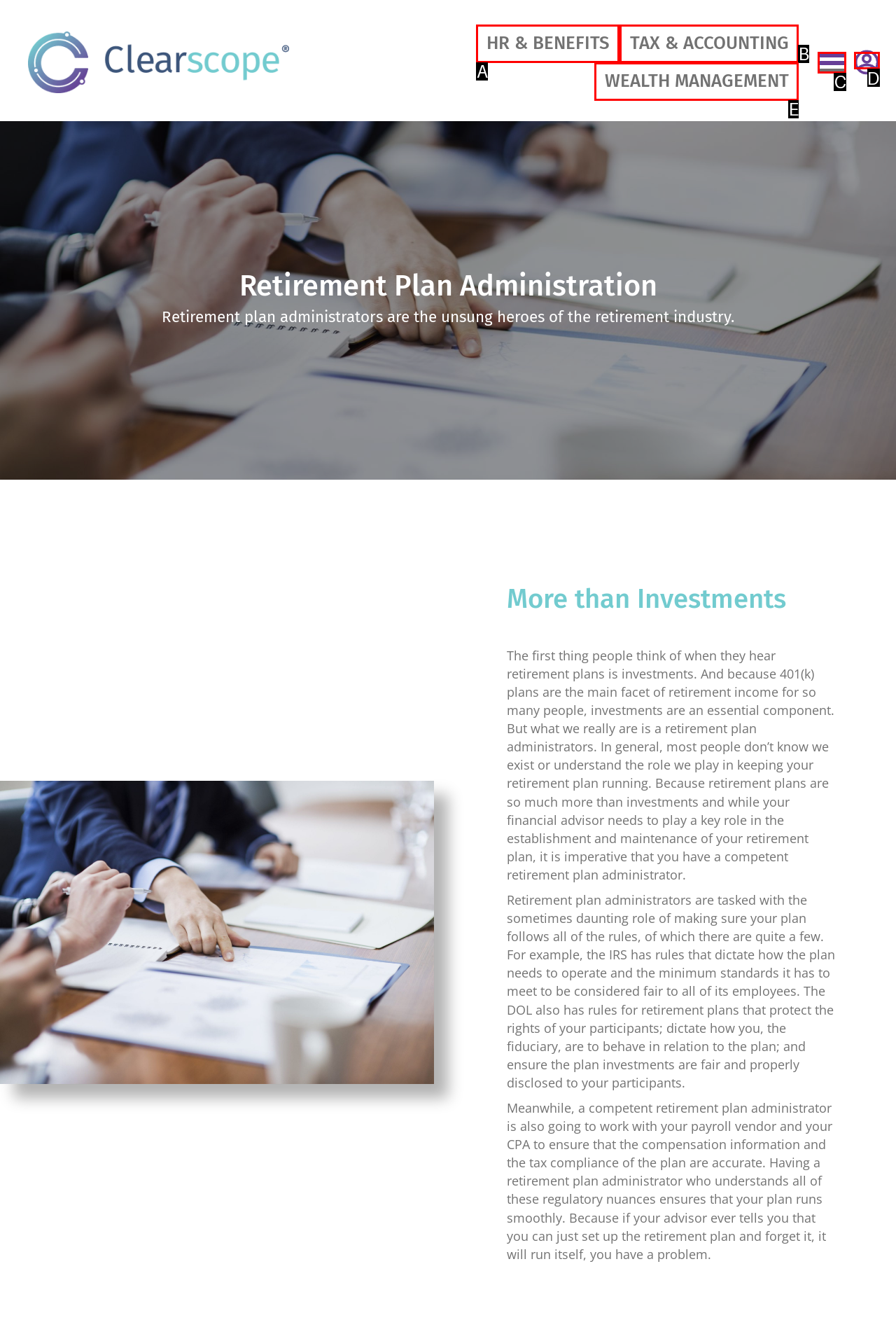Match the element description to one of the options: alt="My Account" title="My Account"
Respond with the corresponding option's letter.

D